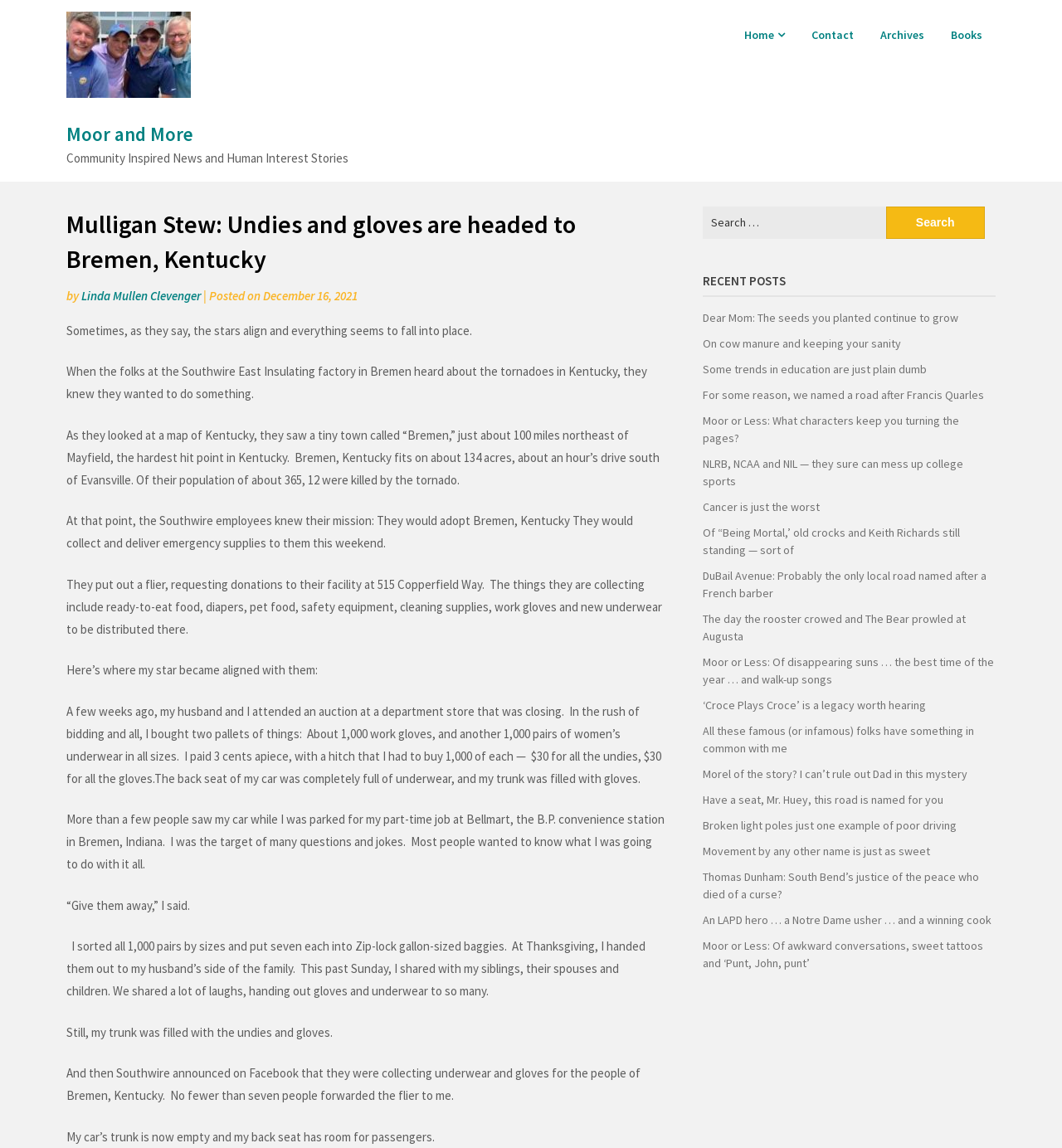What is the name of the town in Kentucky that the Southwire employees are collecting emergency supplies for?
Look at the screenshot and respond with one word or a short phrase.

Bremen